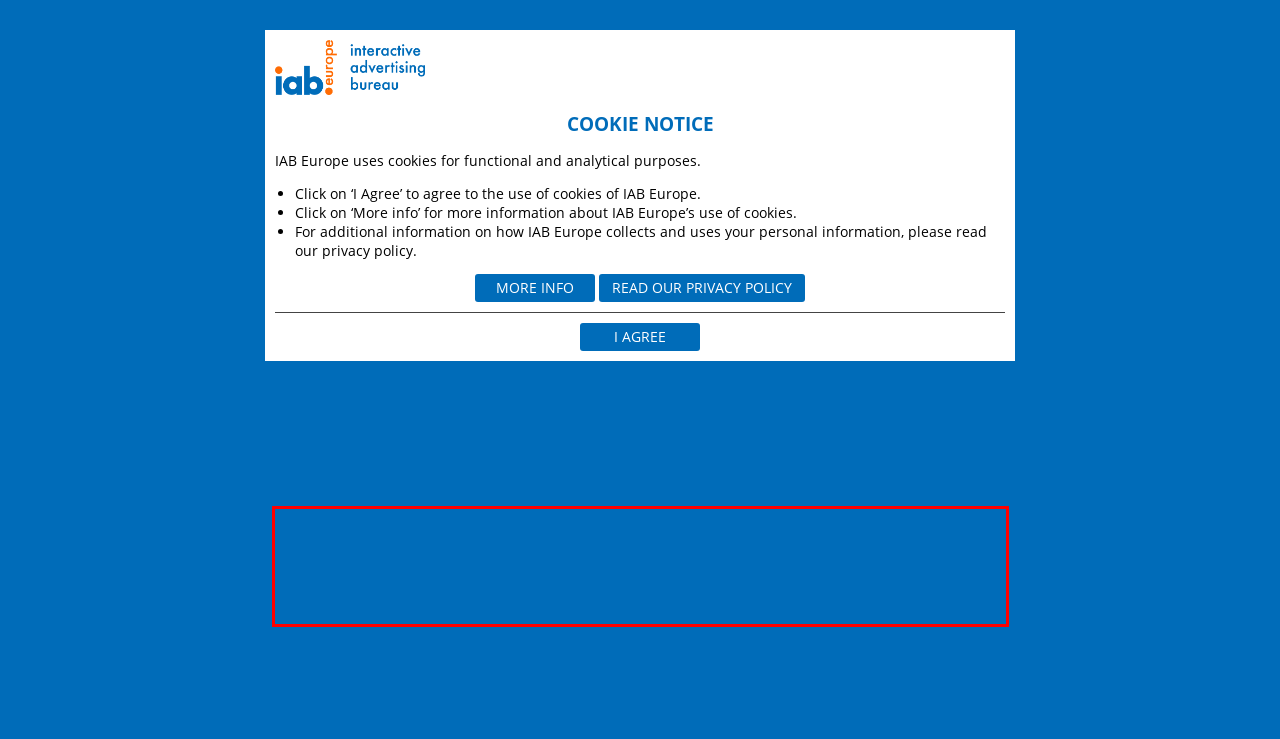Analyze the screenshot of a webpage where a red rectangle is bounding a UI element. Extract and generate the text content within this red bounding box.

IAB Europe respects the privacy of the visitors on its websites (“Websites”) (“Users”) and of its registered members (“Members”) to which it provides services as further specified in the General Terms of Use (“Services”). In this Privacy Policy references to Members mean both individual Members and individuals who are employed by corporate Members. This Privacy Policy is also addressed to individuals outside IAB Europe with whom IAB Europe interacts and whose personal data it processes and for these purposes they will be included within the term “Users”.